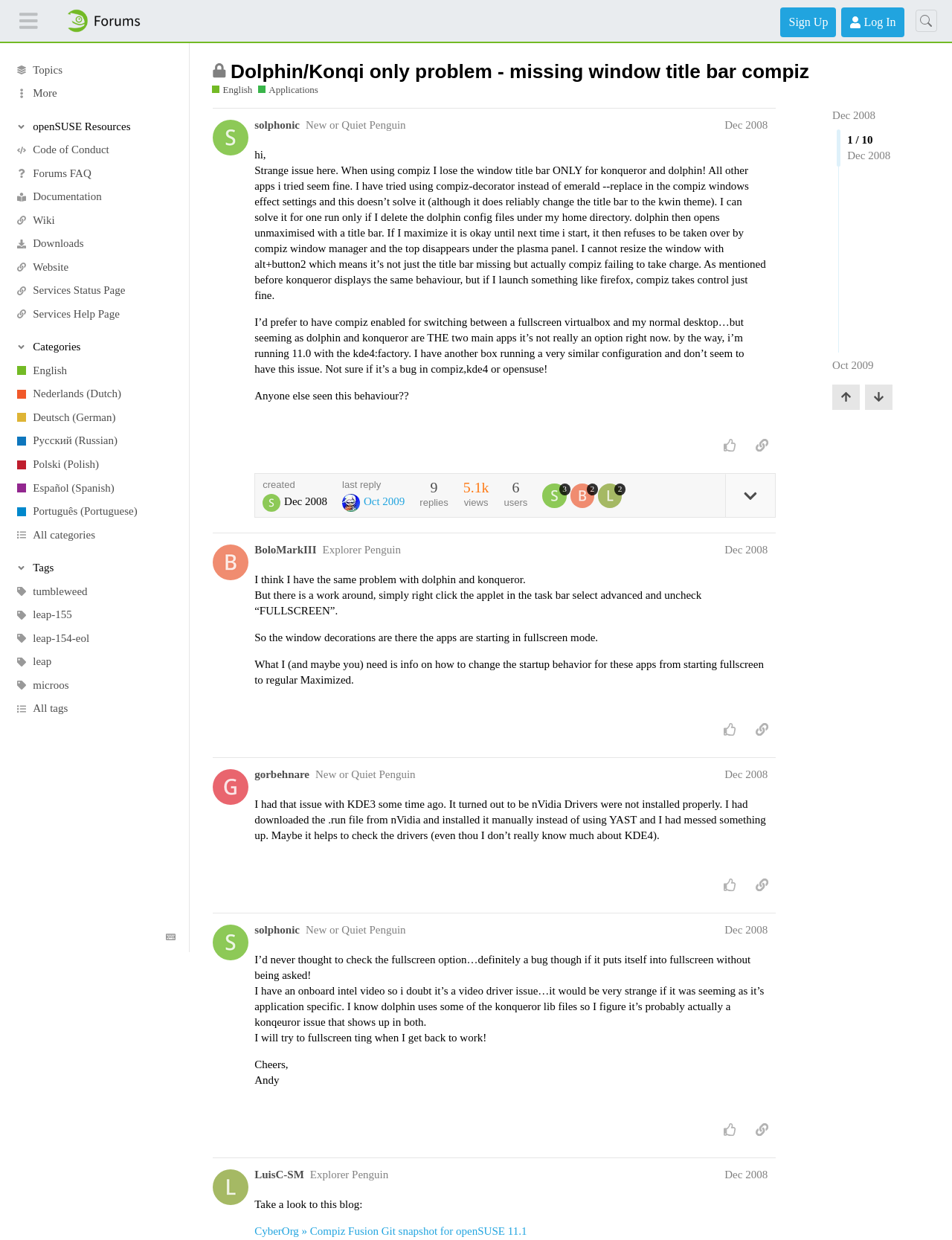Specify the bounding box coordinates of the area that needs to be clicked to achieve the following instruction: "Like the post".

[0.752, 0.349, 0.781, 0.37]